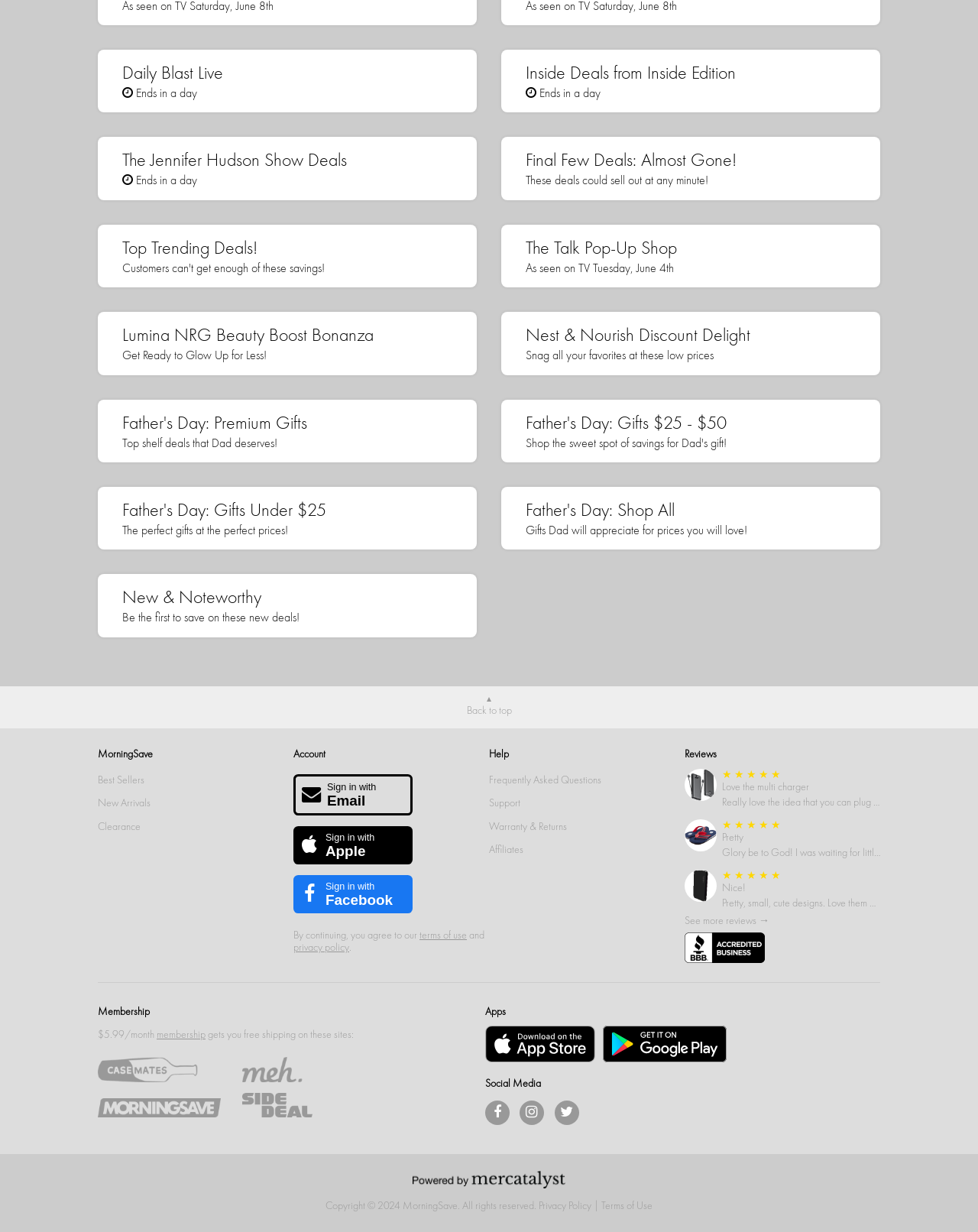Pinpoint the bounding box coordinates of the area that should be clicked to complete the following instruction: "Click on the 'Home' link". The coordinates must be given as four float numbers between 0 and 1, i.e., [left, top, right, bottom].

None